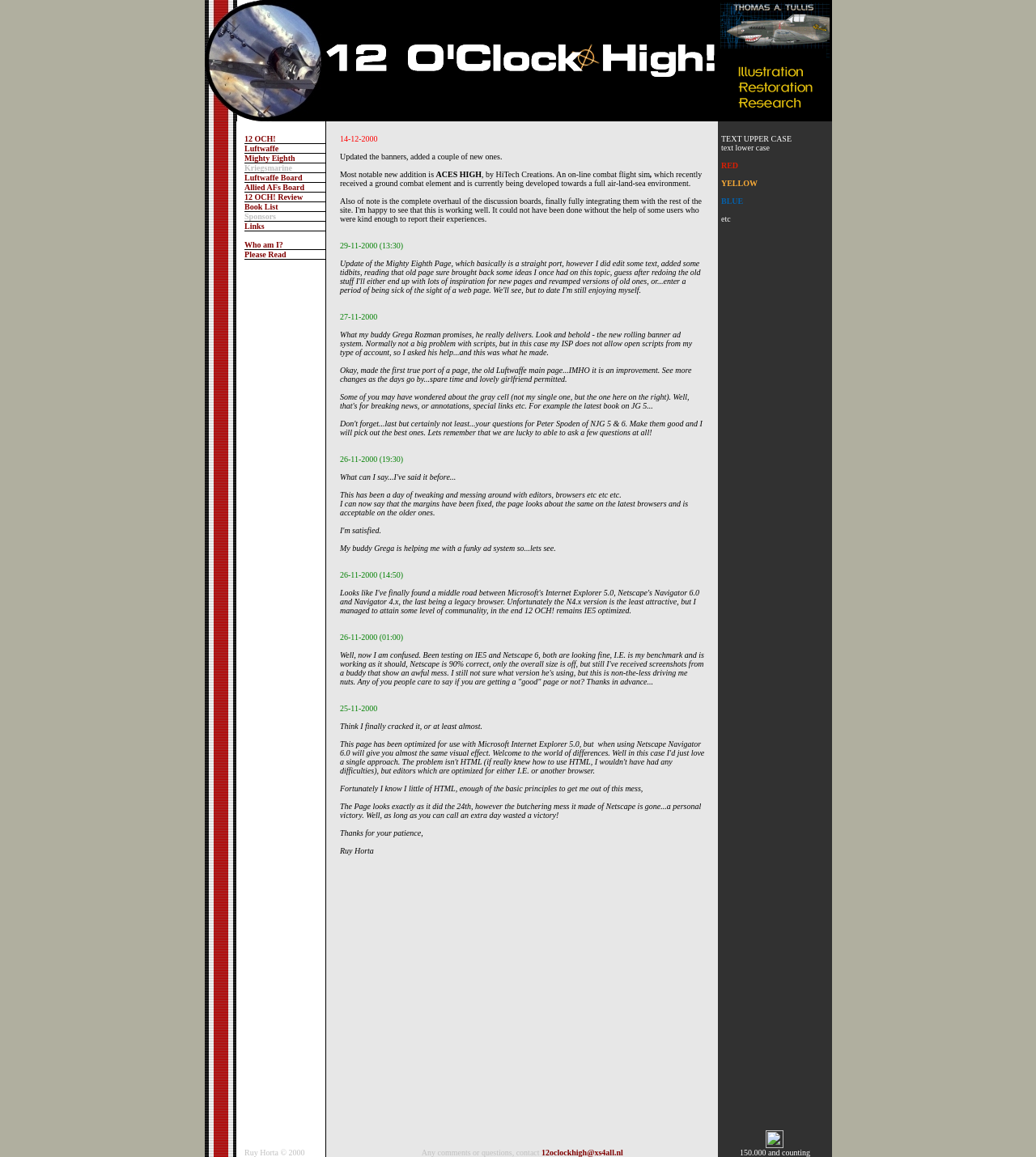Locate the UI element that matches the description 12 OCH! in the webpage screenshot. Return the bounding box coordinates in the format (top-left x, top-left y, bottom-right x, bottom-right y), with values ranging from 0 to 1.

[0.236, 0.116, 0.266, 0.124]